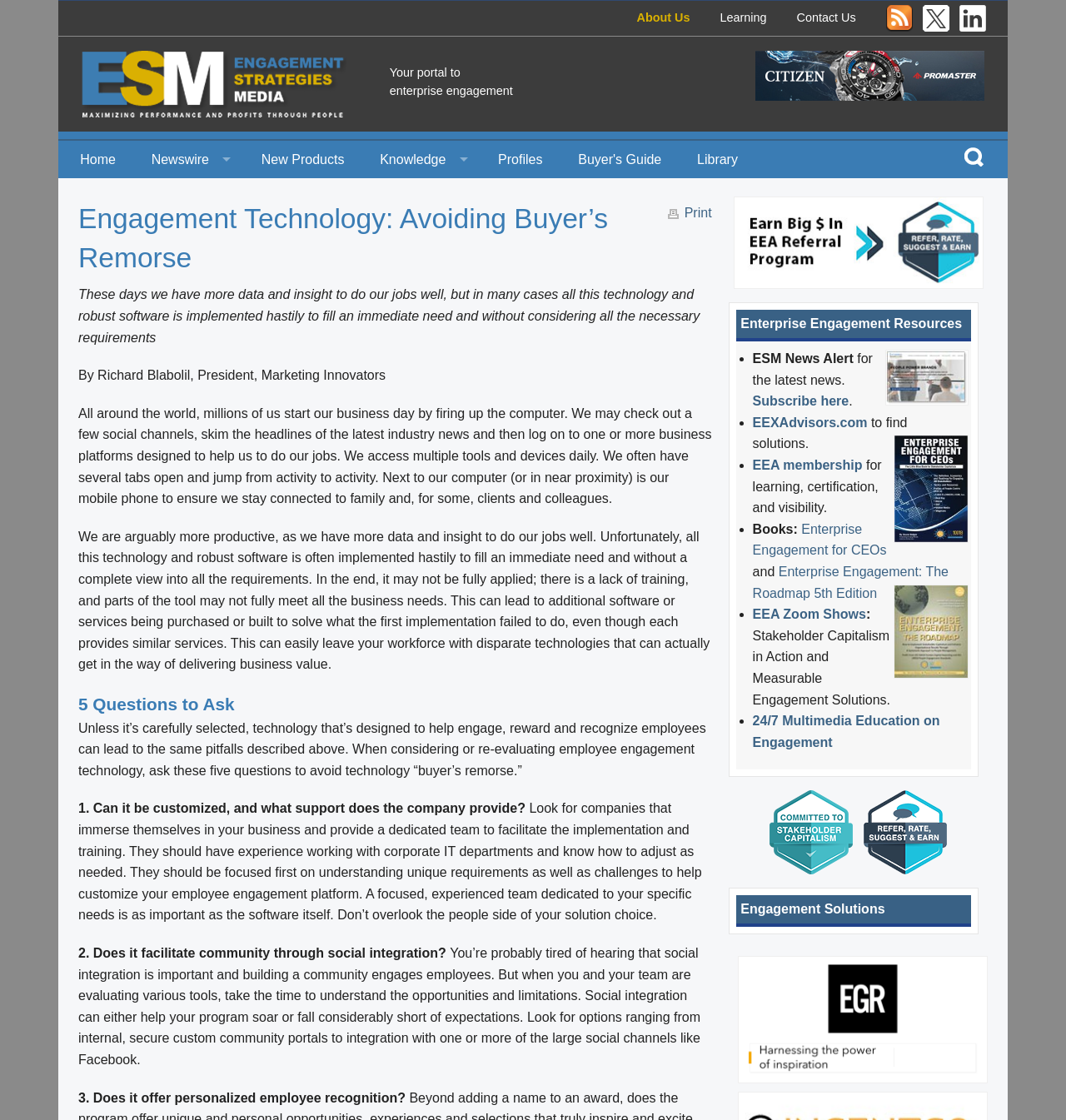Identify the bounding box coordinates for the UI element mentioned here: "alt="Engagement Strategies Media"". Provide the coordinates as four float values between 0 and 1, i.e., [left, top, right, bottom].

[0.076, 0.068, 0.325, 0.08]